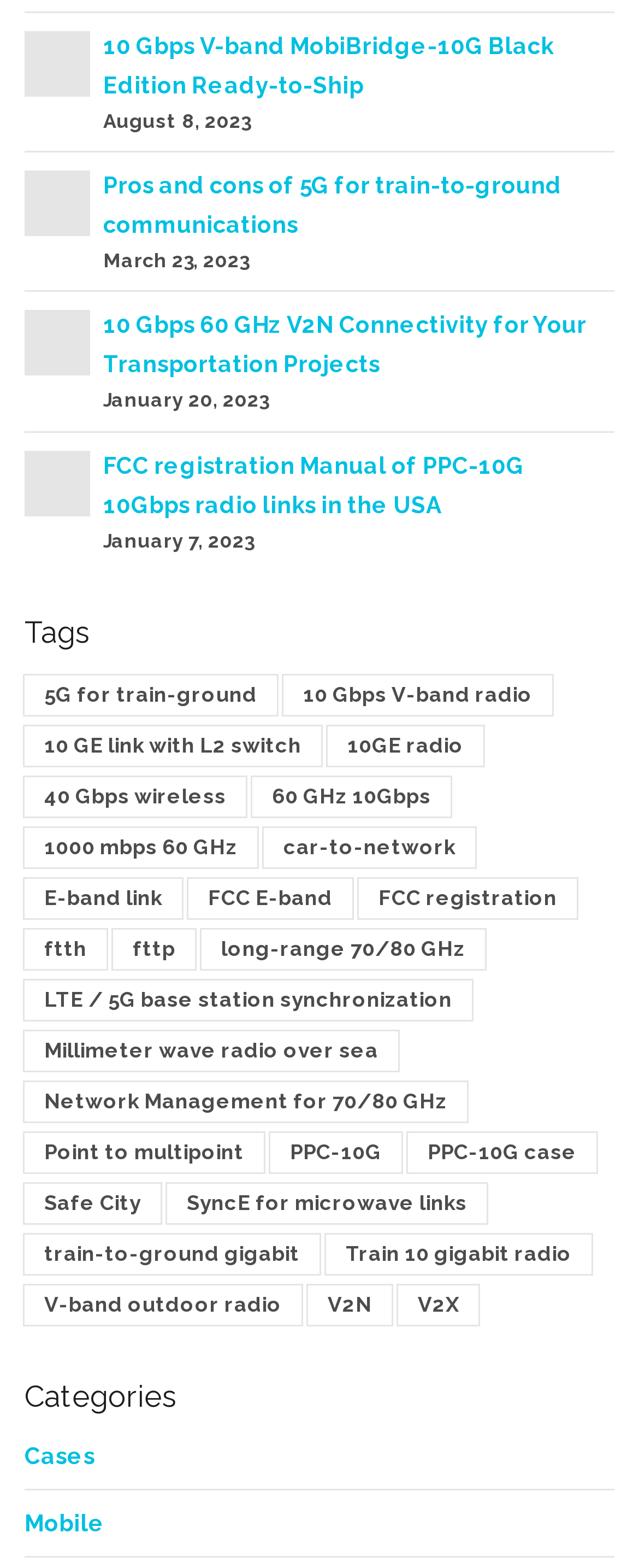Pinpoint the bounding box coordinates of the element you need to click to execute the following instruction: "Read the news published on August 8, 2023". The bounding box should be represented by four float numbers between 0 and 1, in the format [left, top, right, bottom].

[0.162, 0.07, 0.392, 0.084]